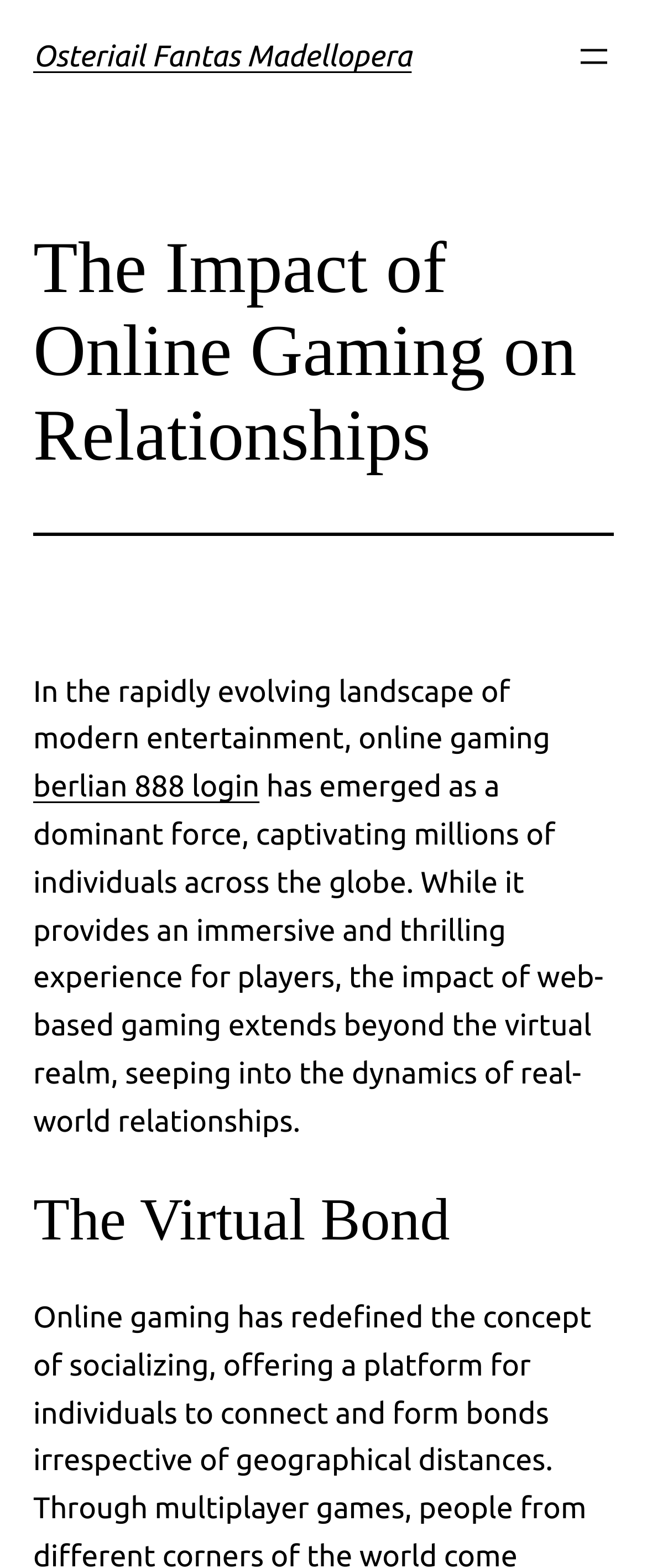What is the title of the second section?
Please provide a detailed answer to the question.

The title of the second section can be found in the heading 'The Virtual Bond' which is located below the introductory paragraphs and above the subsequent content.